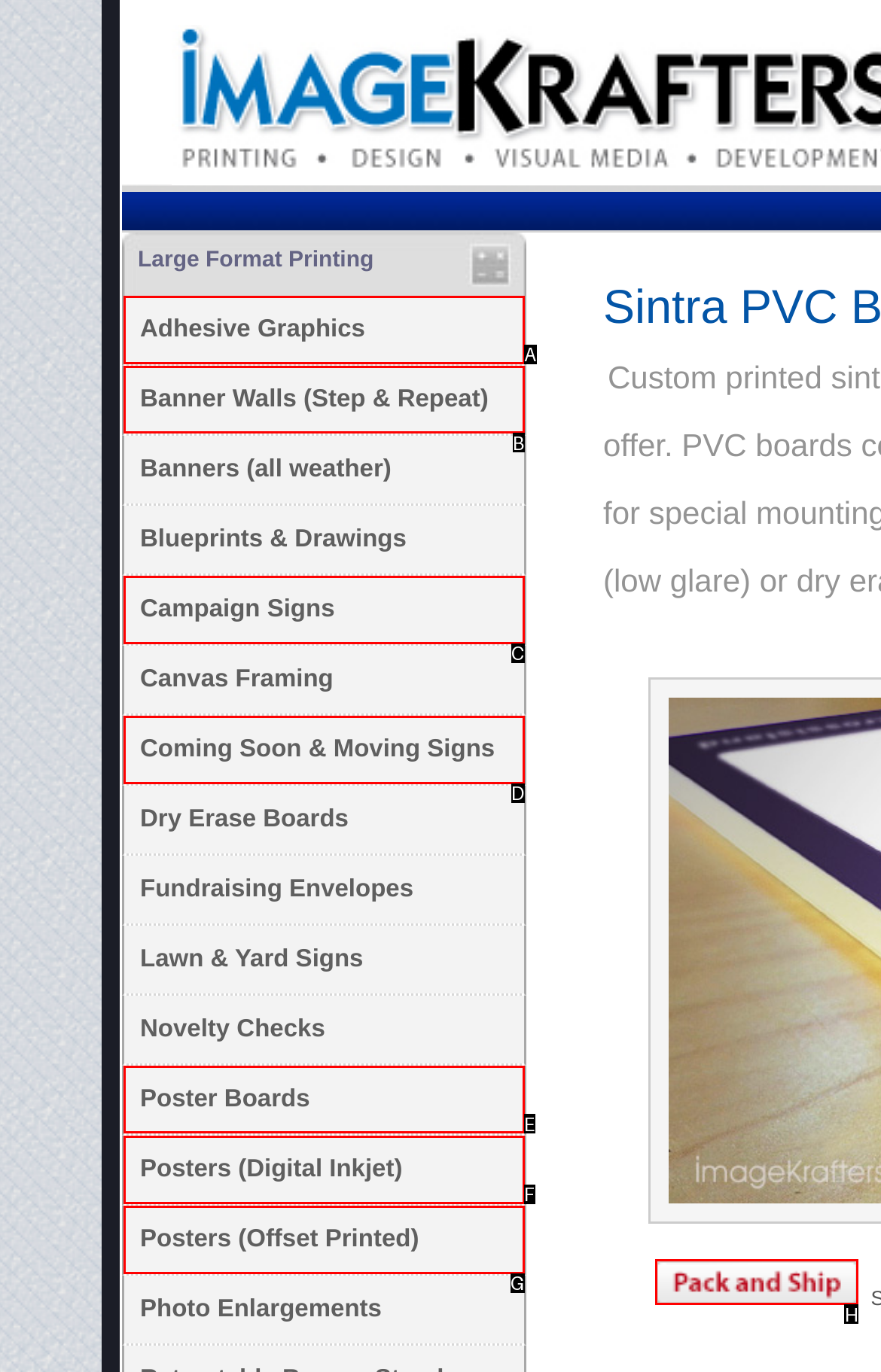Choose the letter of the option you need to click to Check Examples of our standard reinforced packaging. Answer with the letter only.

H